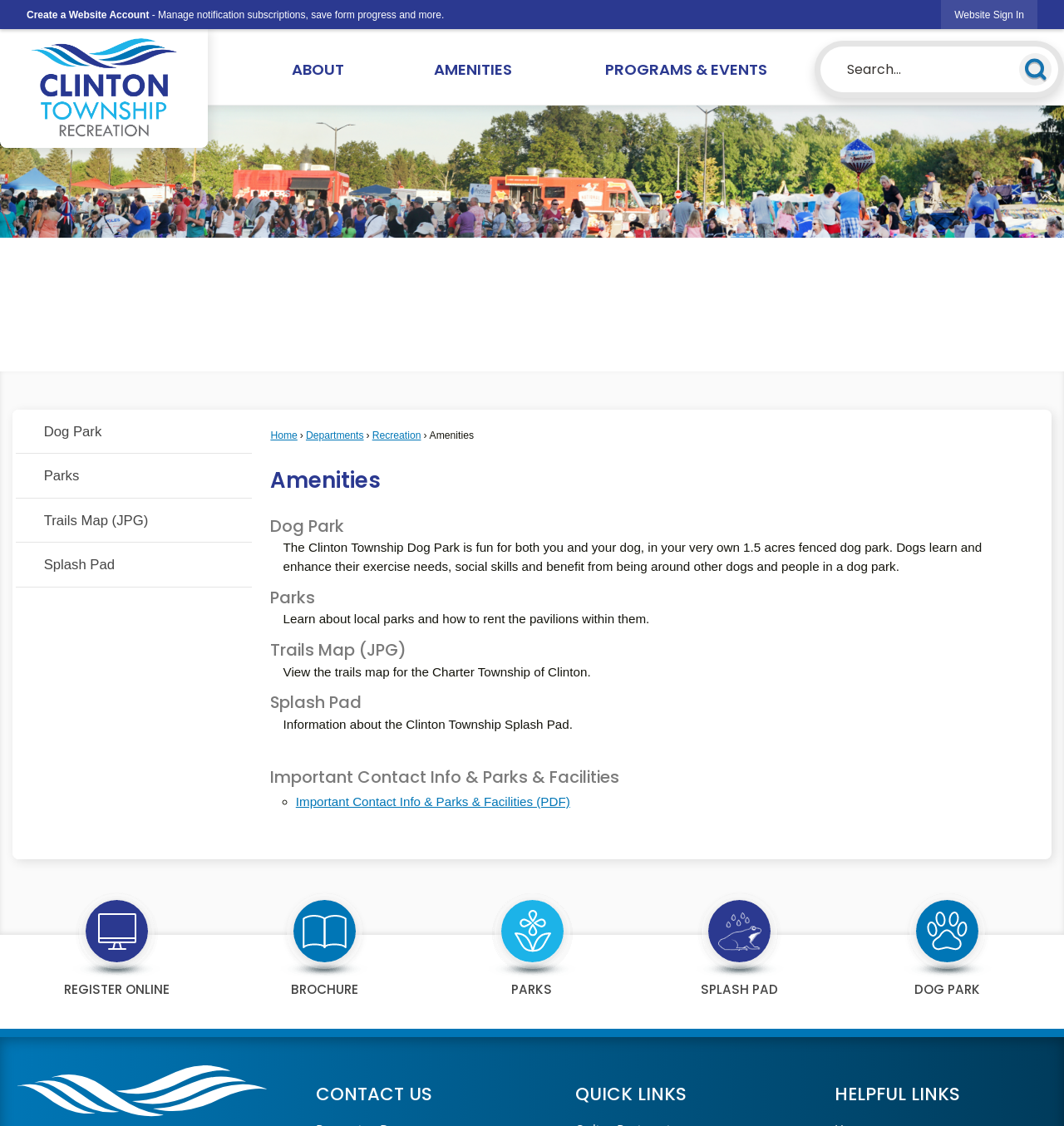Please find the bounding box coordinates of the element that needs to be clicked to perform the following instruction: "Go to the recreation home page". The bounding box coordinates should be four float numbers between 0 and 1, represented as [left, top, right, bottom].

[0.012, 0.031, 0.183, 0.126]